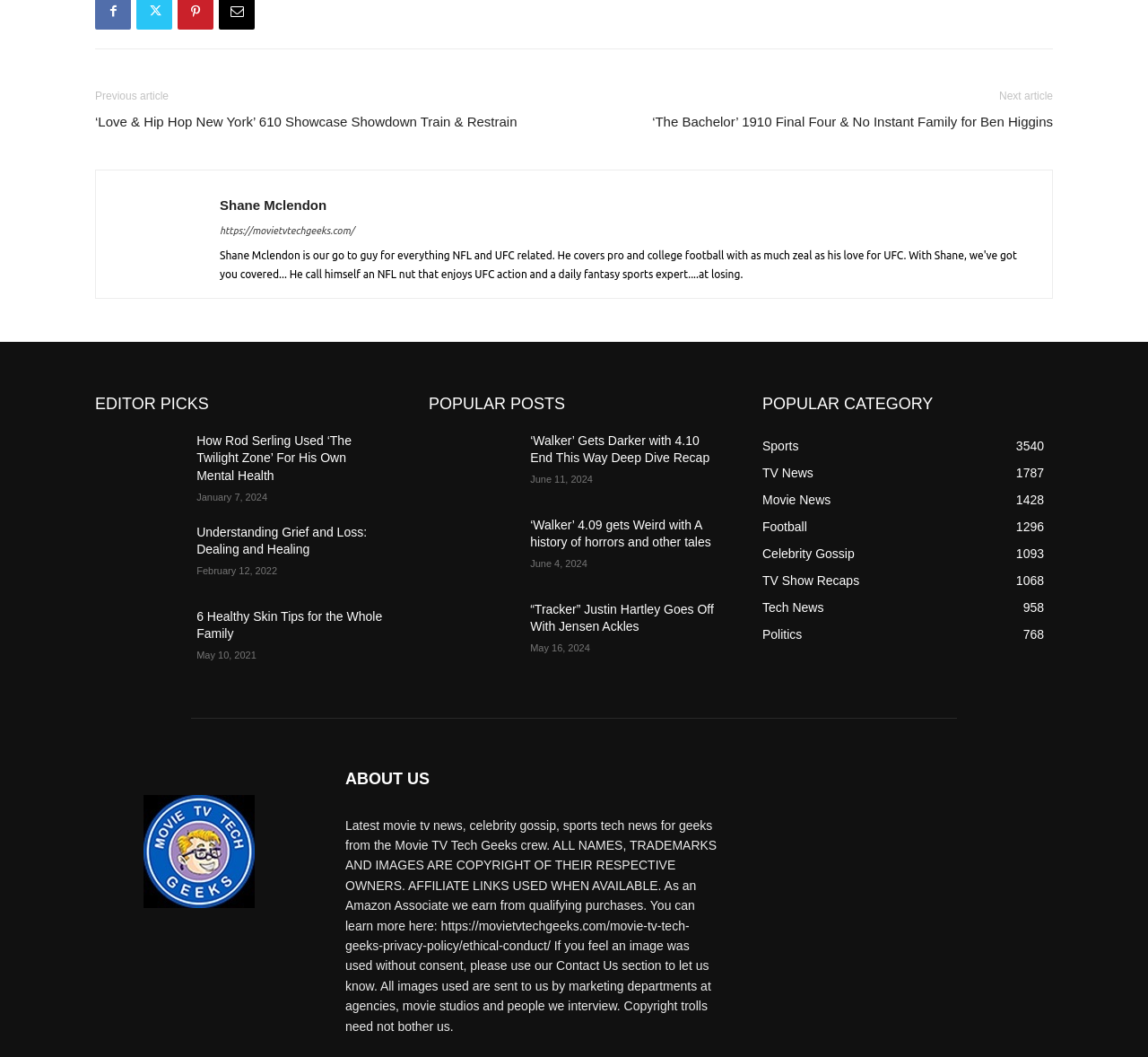Give the bounding box coordinates for this UI element: "Sports3540". The coordinates should be four float numbers between 0 and 1, arranged as [left, top, right, bottom].

[0.664, 0.415, 0.696, 0.429]